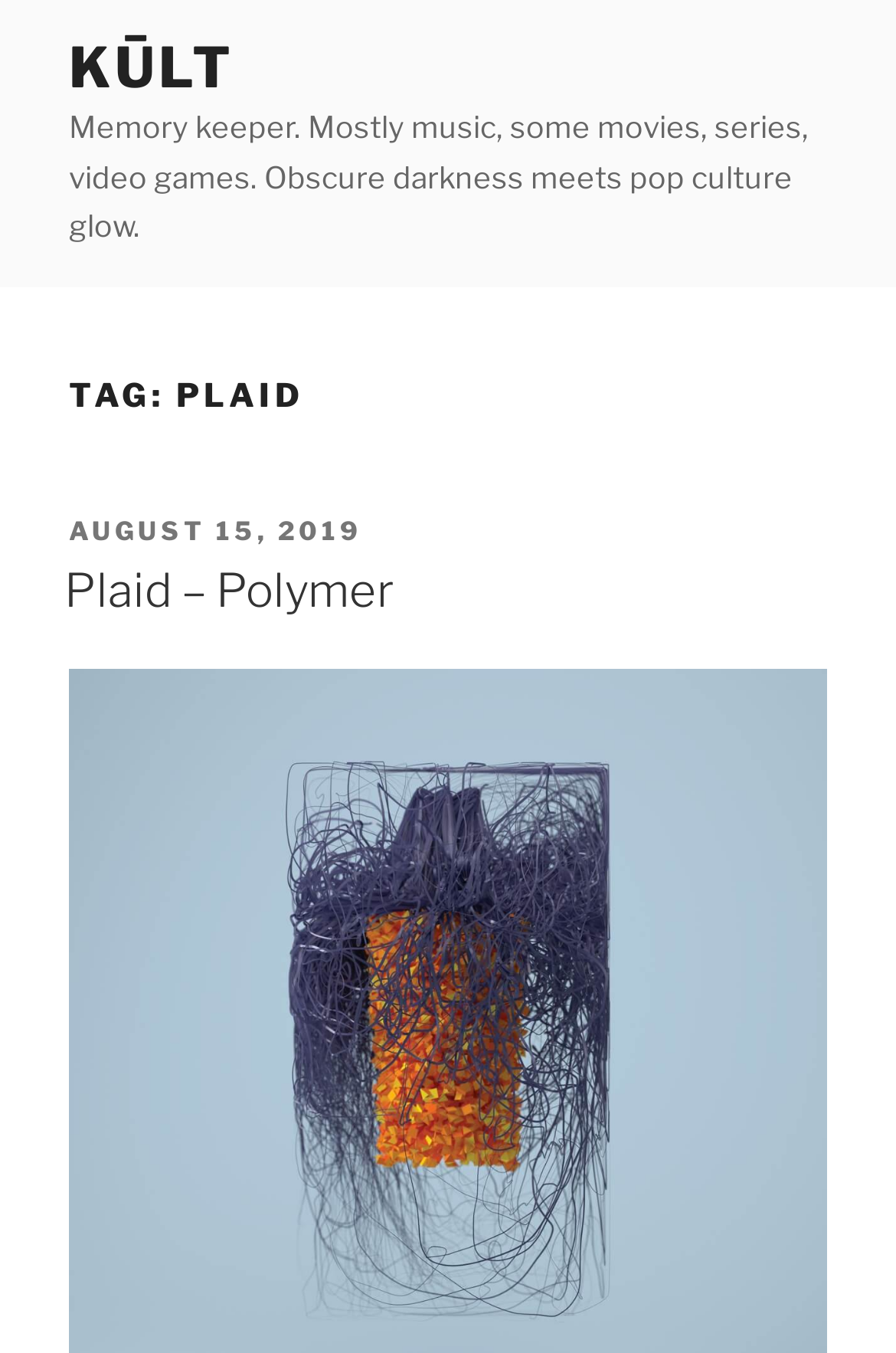What is the title of the post?
Examine the image and give a concise answer in one word or a short phrase.

Plaid – Polymer